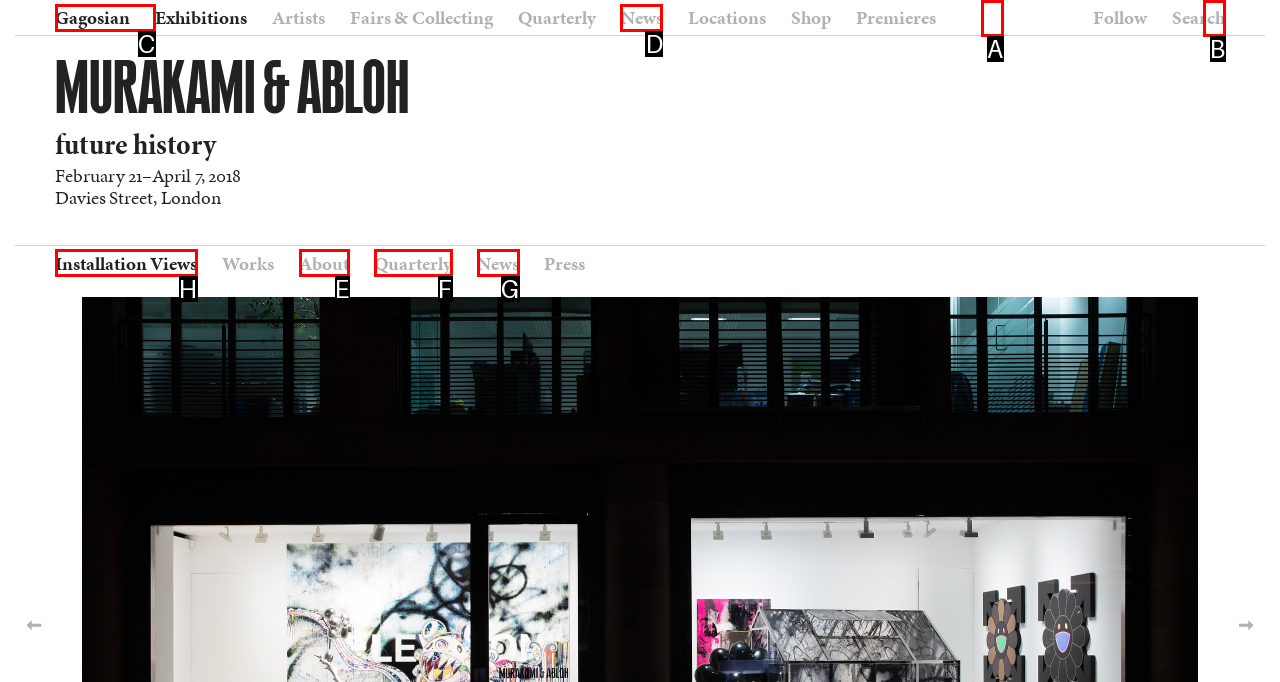Tell me which one HTML element I should click to complete this task: View installation views of Murakami & Abloh exhibition Answer with the option's letter from the given choices directly.

H